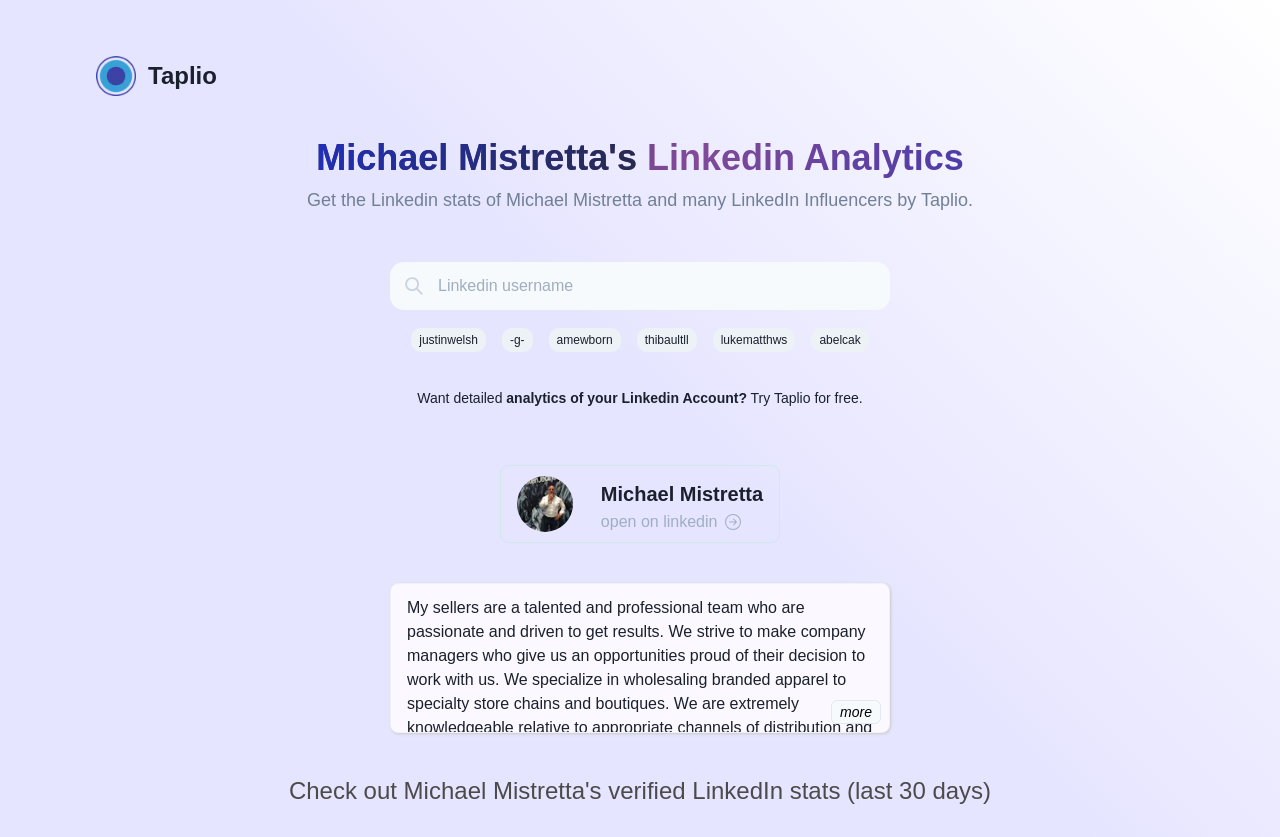Please give a succinct answer to the question in one word or phrase:
What is the purpose of the textbox?

Enter LinkedIn username